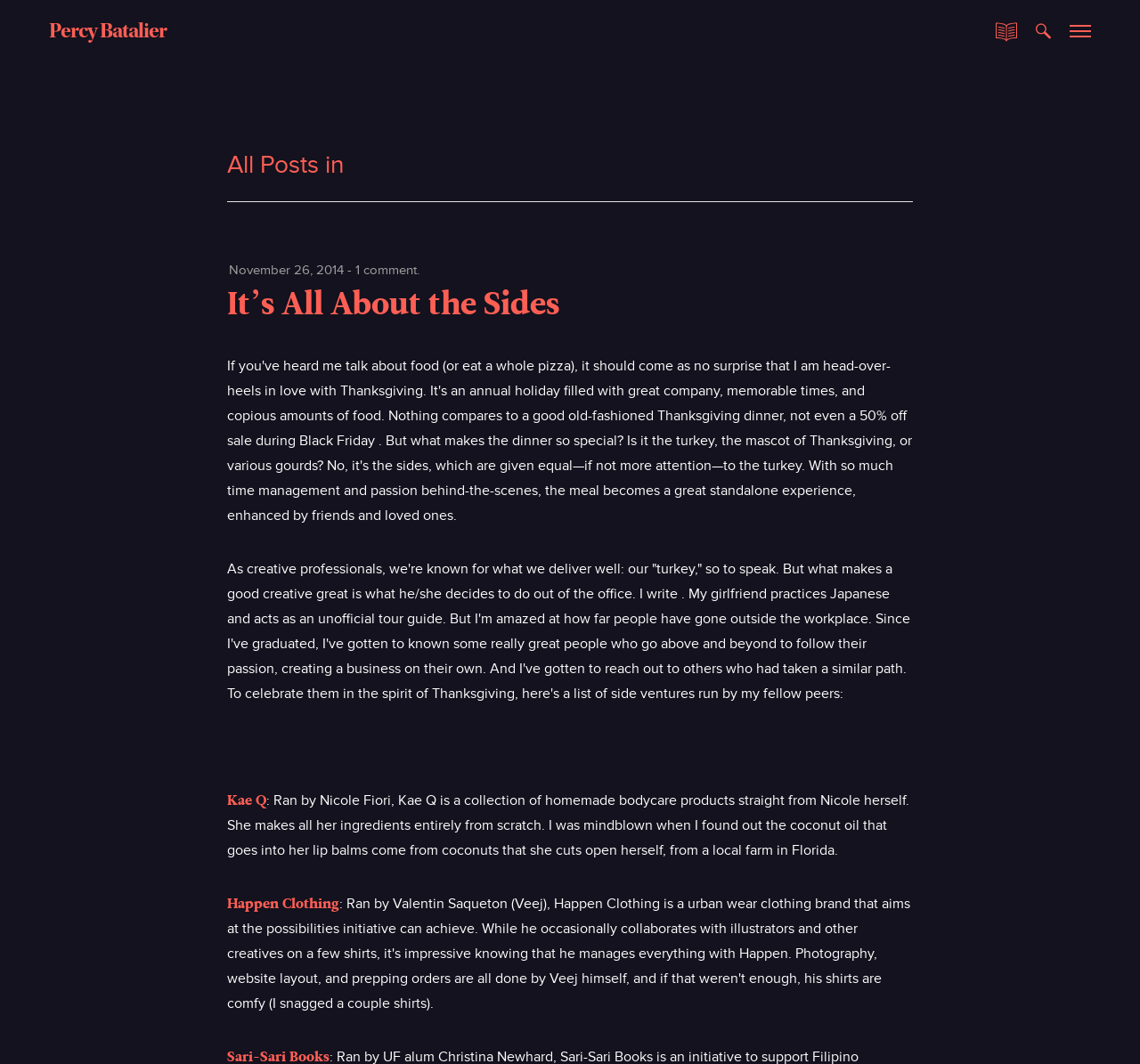Pinpoint the bounding box coordinates of the clickable element to carry out the following instruction: "visit Kae Q's website."

[0.199, 0.744, 0.234, 0.761]